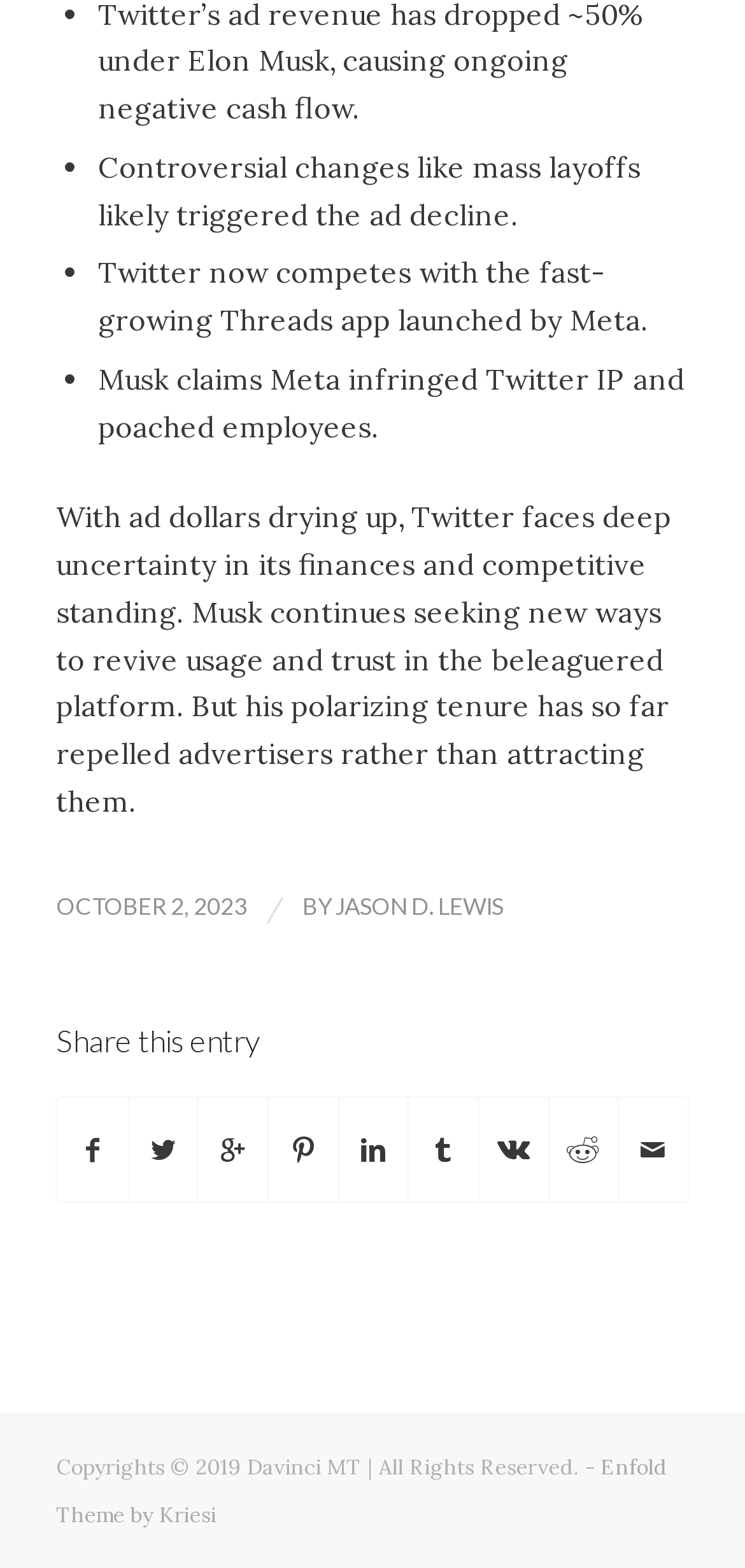Find the bounding box coordinates of the area to click in order to follow the instruction: "Read the article".

[0.075, 0.318, 0.901, 0.522]